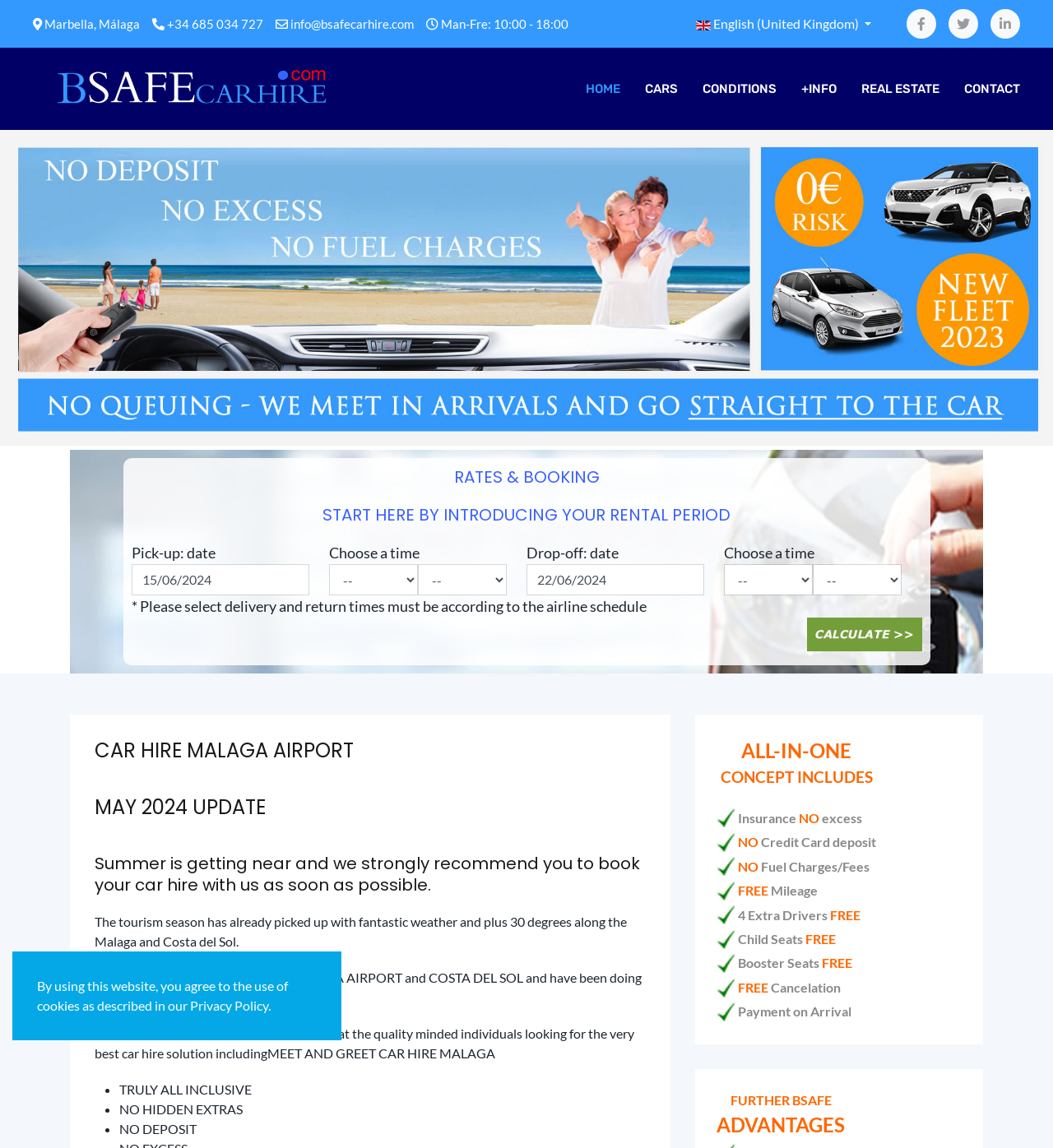Produce an extensive caption that describes everything on the webpage.

This webpage is about car rental services at Malaga Airport, with a focus on the company's "ALL-IN-ONE CONCEPT" that includes various benefits such as no deposit, no excess, and free mileage. 

At the top of the page, there is a header section with a title "Car Hire Malaga airport - NO DEPOSIT" and a navigation menu with links to different sections of the website, including "HOME", "CARS", "CONDITIONS", "+INFO", "REAL ESTATE", and "CONTACT". 

Below the header, there is a section with the company's contact information, including a phone number, email address, and physical location in Marbella, Malaga. 

The main content of the page is divided into two sections. The left section has a heading "RATES & BOOKING" and allows users to select their rental period by choosing a pick-up and drop-off date and time. 

The right section has a heading "CAR HIRE MALAGA AIRPORT" and provides information about the company's services and benefits. There is a brief introduction to the company, followed by a list of advantages, including "MEET AND GREET CAR HIRE MALAGA", "TRULY ALL INCLUSIVE", "NO HIDDEN EXTRAS", and "NO DEPOSIT". 

Below this, there is a table that outlines the company's "ALL-IN-ONE CONCEPT" in more detail, including benefits such as insurance with no excess, no credit card deposit, no fuel charges or fees, free mileage, four extra drivers for free, and free child seats. 

Finally, there is a section with additional information about the company's services, including free cancellation and payment on arrival.